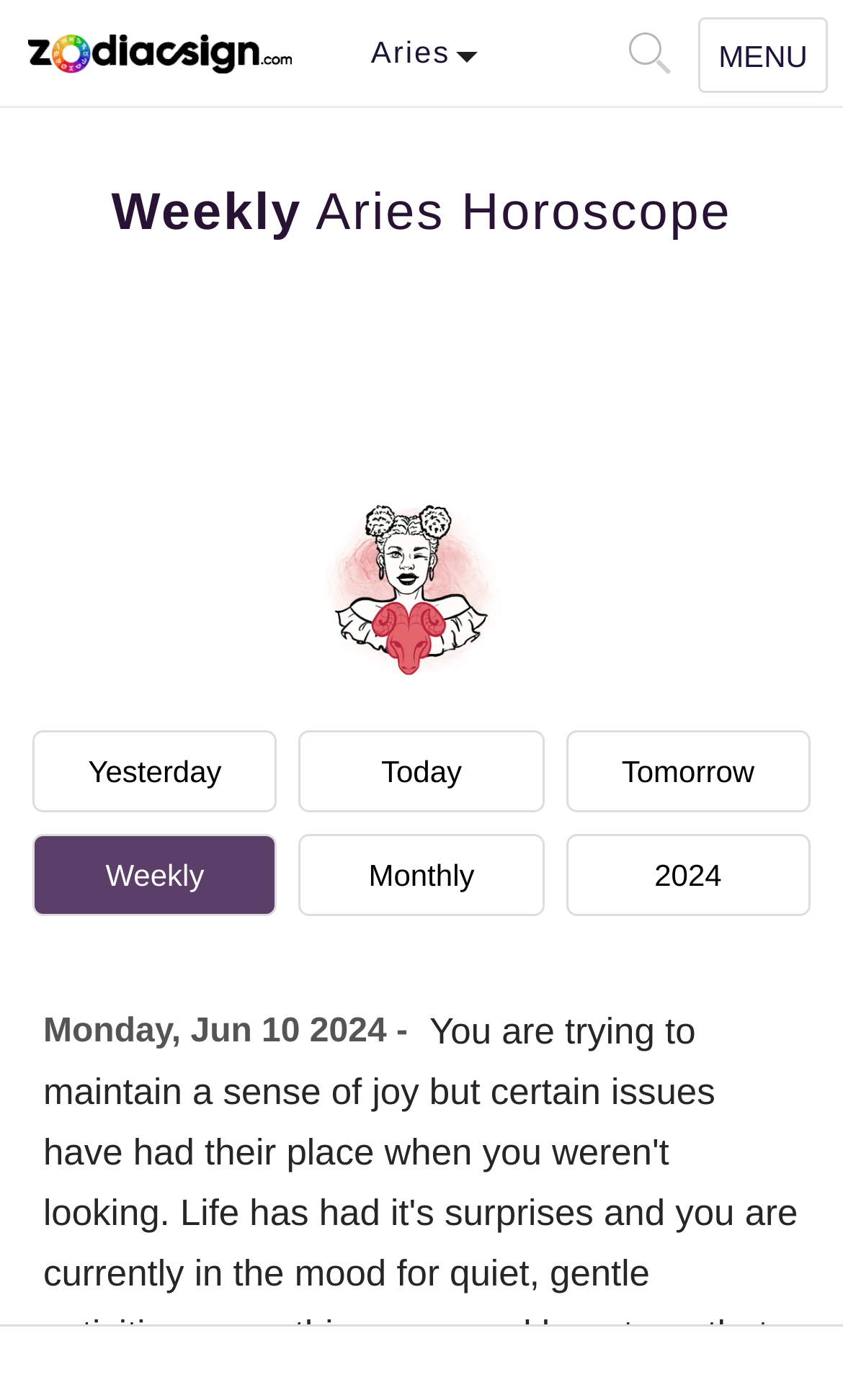How many navigation links are available?
Provide a short answer using one word or a brief phrase based on the image.

6